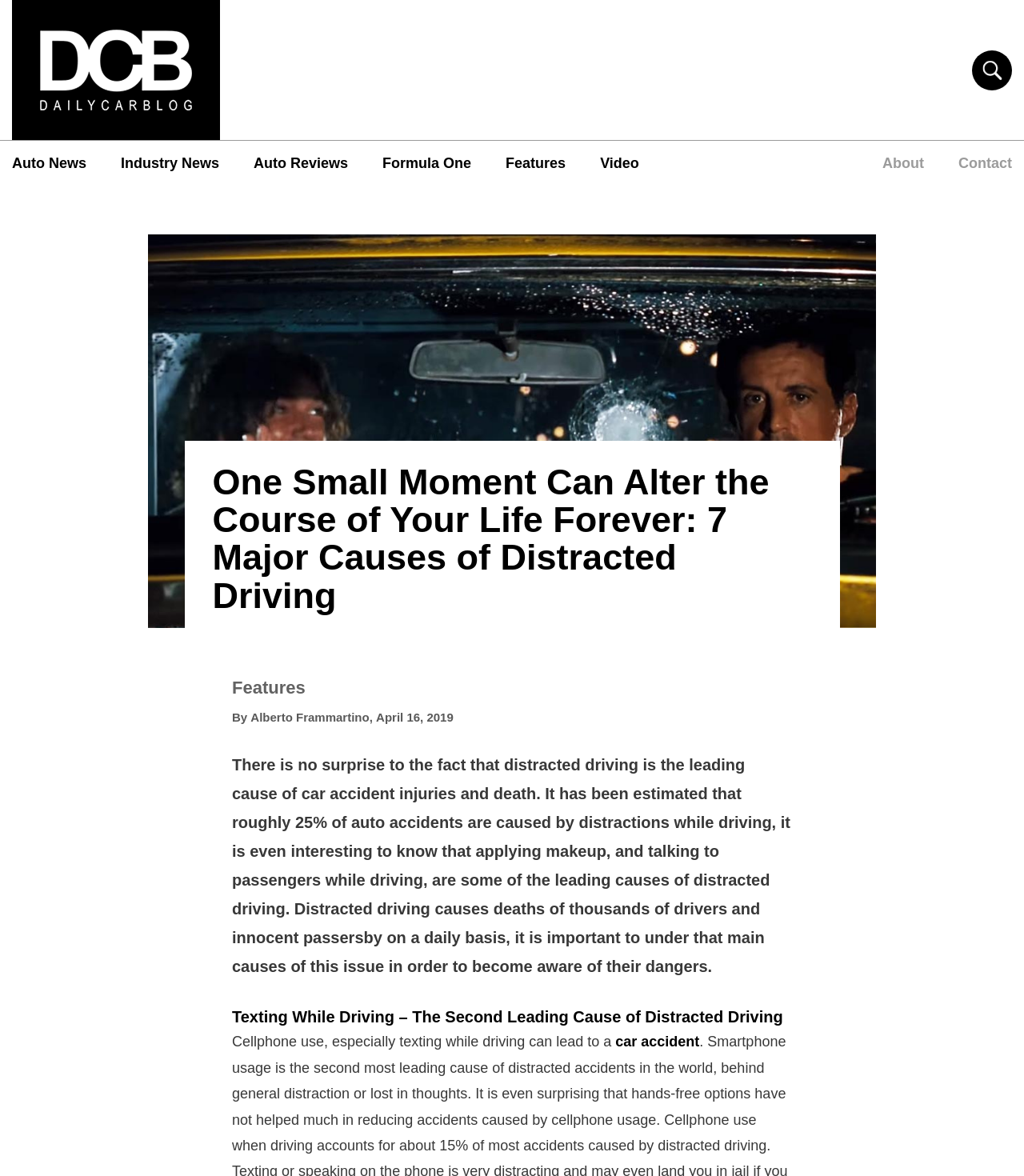Describe the entire webpage, focusing on both content and design.

The webpage is focused on the topic of distracted driving, with a title "7 Major Causes of Distracted Driving And How Best To Be Responsible". At the top right corner, there is a link and an image. On the top left, there are several links to different sections of the website, including "Auto News", "Industry News", "Auto Reviews", "Formula One", "Features", "Video", "About", and "Contact".

Below the top navigation links, there is a large image titled "Stallone Distracted Driving" that takes up most of the width of the page. Above the image, there is a heading that reads "One Small Moment Can Alter the Course of Your Life Forever: 7 Major Causes of Distracted Driving".

Below the image, there is a section with a link to "Features" and a byline that reads "By Alberto Frammartino, April 16, 2019". This is followed by a block of text that discusses the dangers of distracted driving, including the fact that it causes thousands of deaths daily and that applying makeup and talking to passengers while driving are leading causes.

Further down the page, there is a heading that reads "Texting While Driving – The Second Leading Cause of Distracted Driving", followed by a paragraph of text that discusses the dangers of cellphone use, especially texting while driving, and includes a link to "car accident".